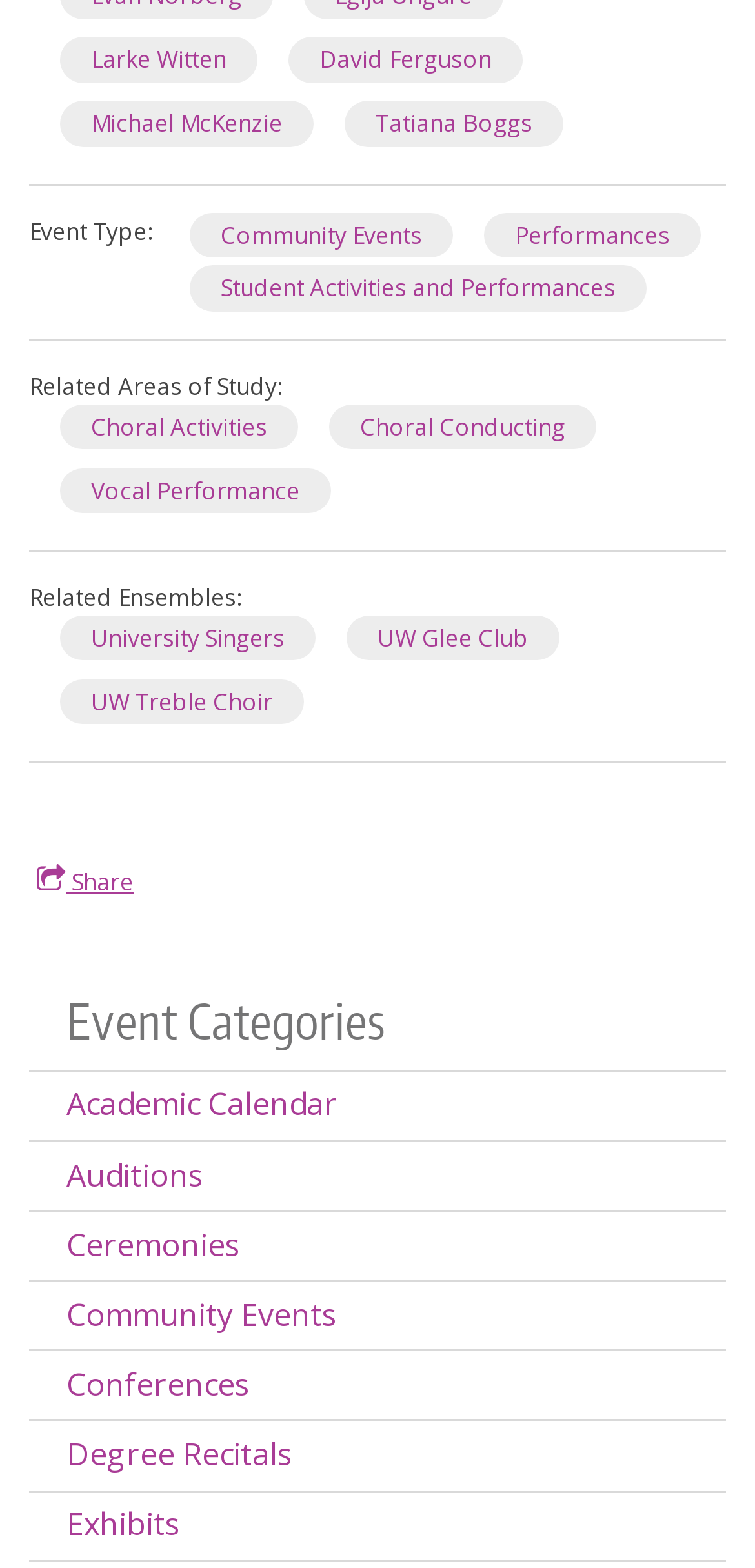Provide your answer in one word or a succinct phrase for the question: 
What is the main subject of the webpage?

Events and performances